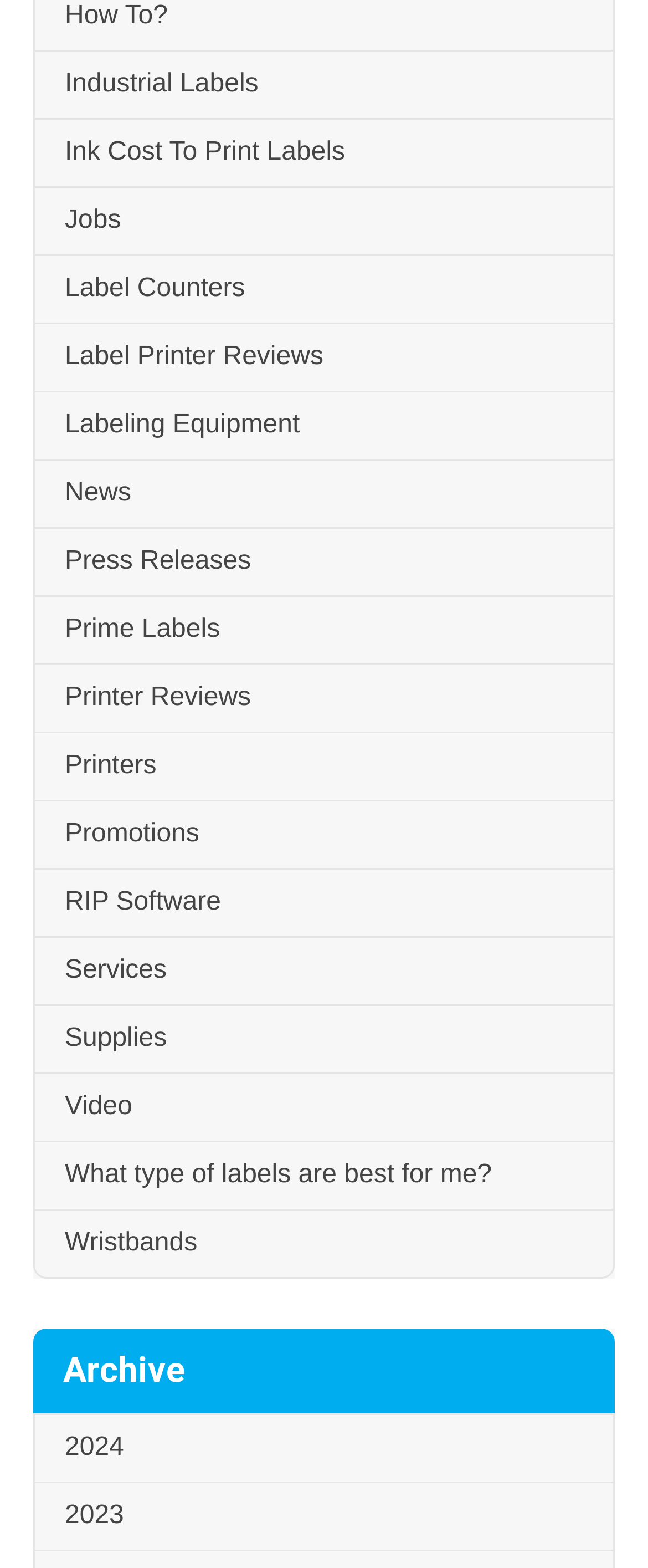What is the main category of labels mentioned?
Use the screenshot to answer the question with a single word or phrase.

Industrial Labels